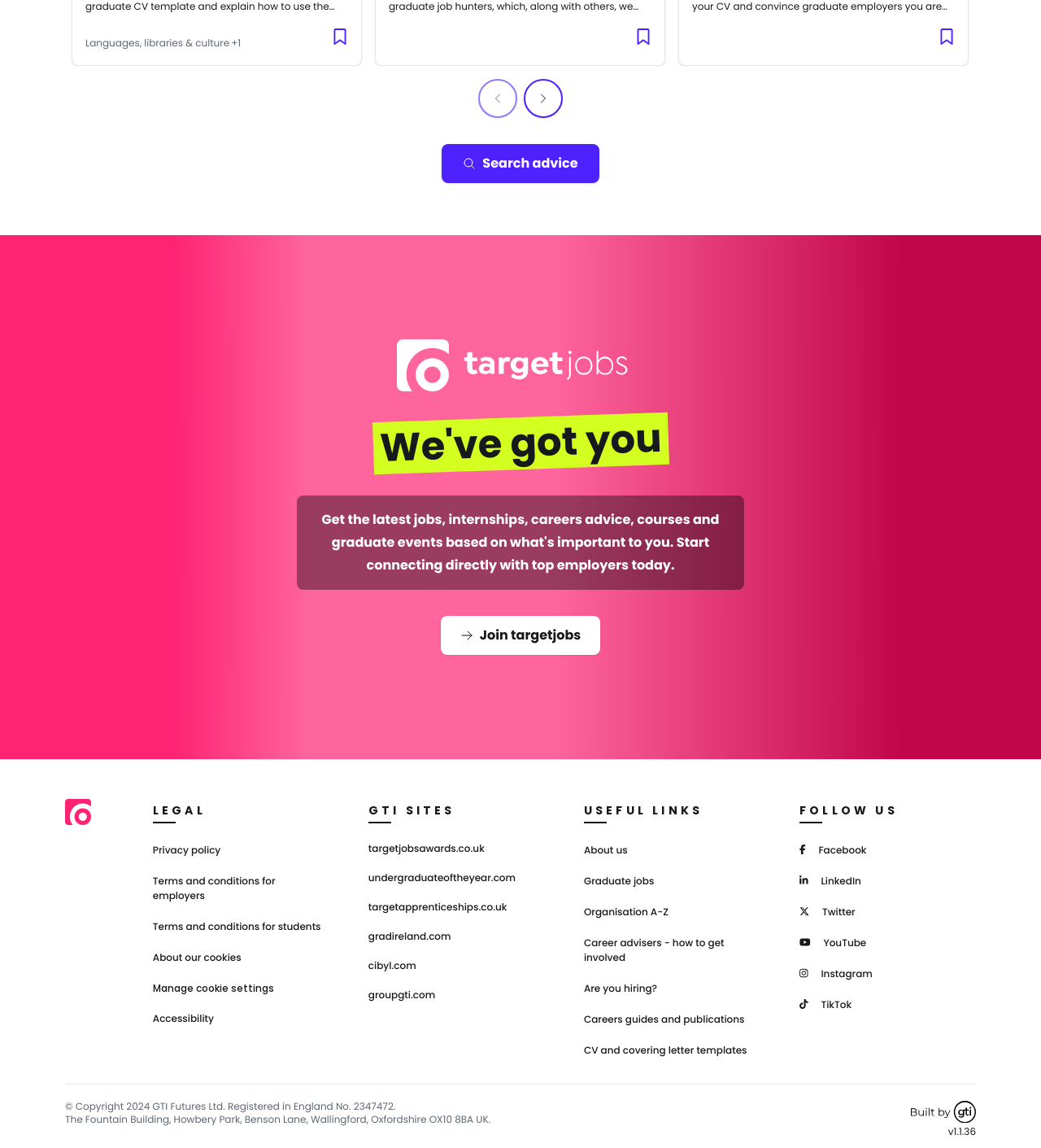From the webpage screenshot, predict the bounding box of the UI element that matches this description: "Careers guides and publications".

[0.561, 0.596, 0.715, 0.608]